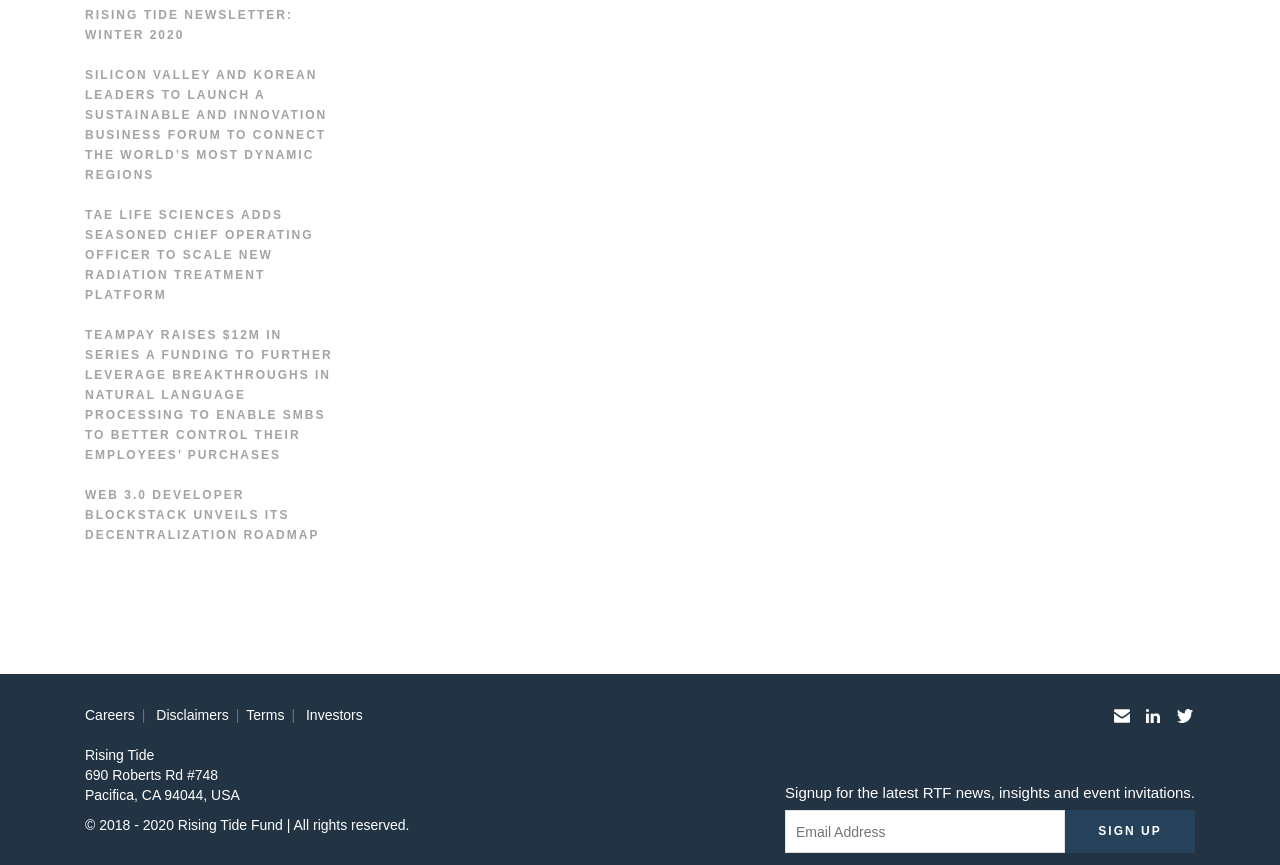What is the name of the newsletter?
Using the information from the image, provide a comprehensive answer to the question.

The answer can be found by looking at the first link on the webpage, which is 'RISING TIDE NEWSLETTER: WINTER 2020'.